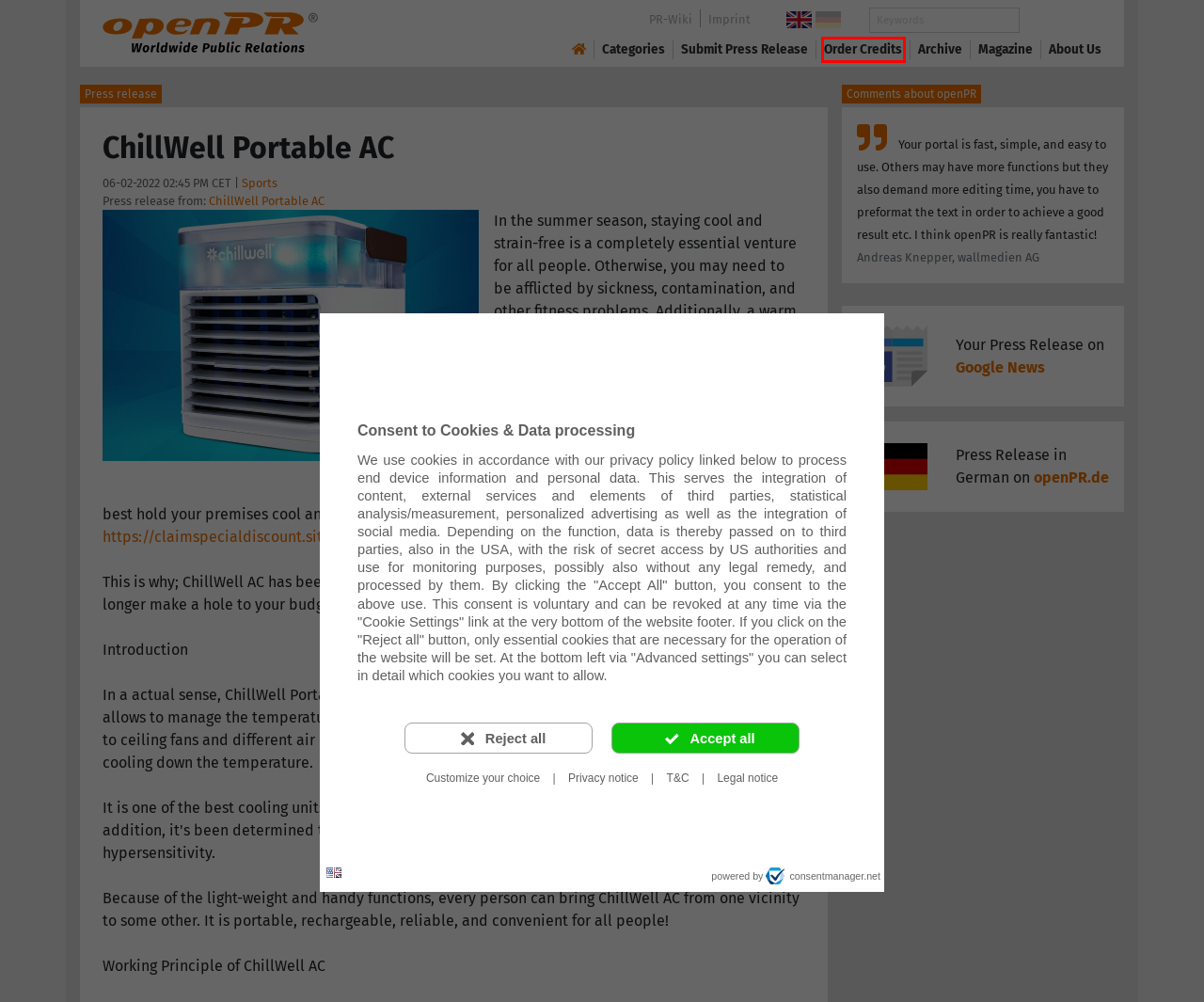Look at the screenshot of a webpage where a red rectangle bounding box is present. Choose the webpage description that best describes the new webpage after clicking the element inside the red bounding box. Here are the candidates:
A. openPR.com - Press Releases and Business News for free
B. openPR.com - Worldwide Open Public Relations - Publish Press Releases Free of Charge
C. Datenschutzerklärungen der Einbock GmbH
D. openPR.com - Press Release Archive
E. PR Portal openPR – Ihre Pressemeldung online
F. Public Relations Service - PR-Services by openPR.com
G. ChillWell Portable AC - press releases - openPR.com
H. Cookie banner from consentmanager

F